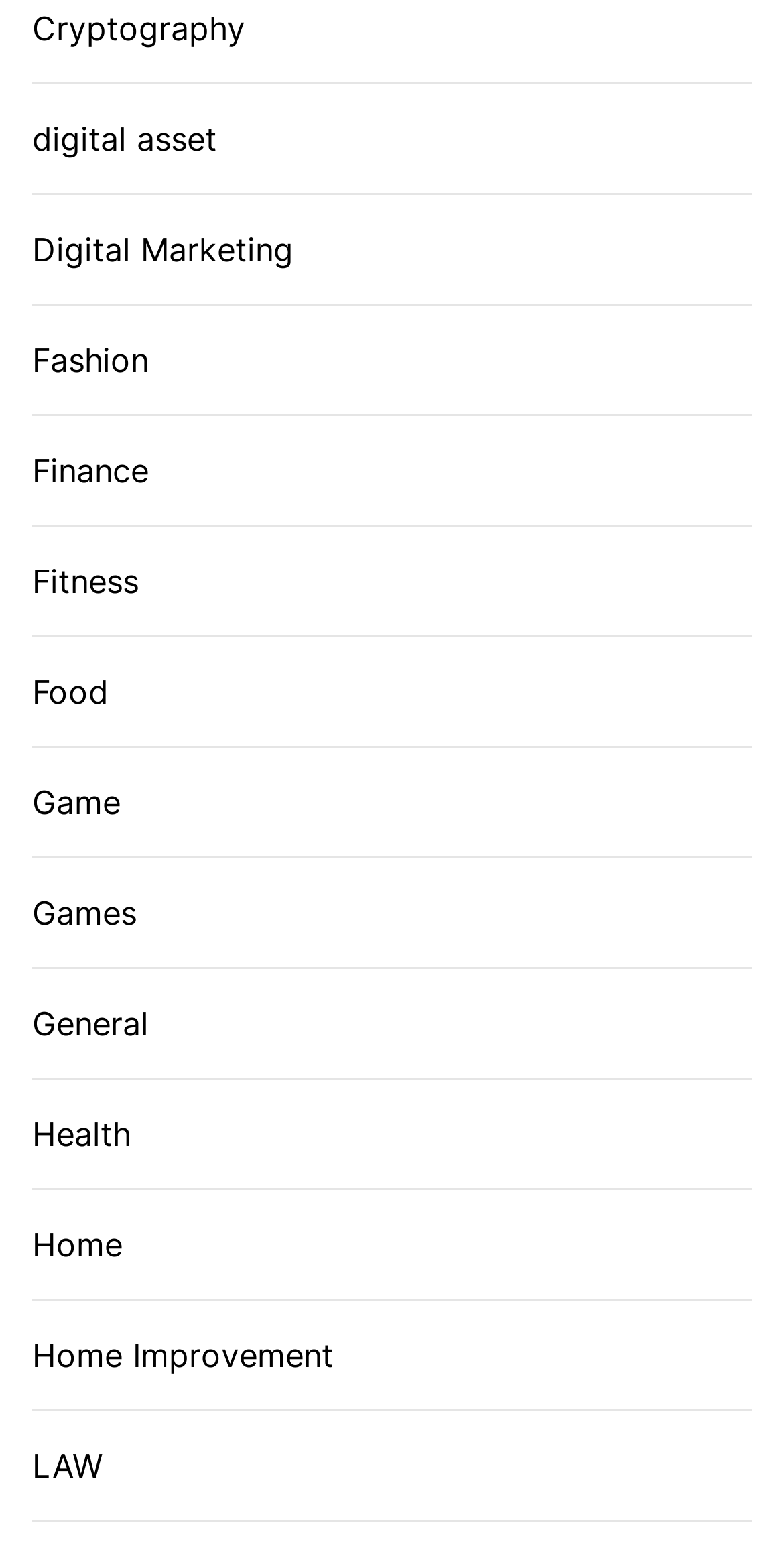Pinpoint the bounding box coordinates of the clickable area necessary to execute the following instruction: "Learn about LAW". The coordinates should be given as four float numbers between 0 and 1, namely [left, top, right, bottom].

[0.041, 0.923, 0.148, 0.954]